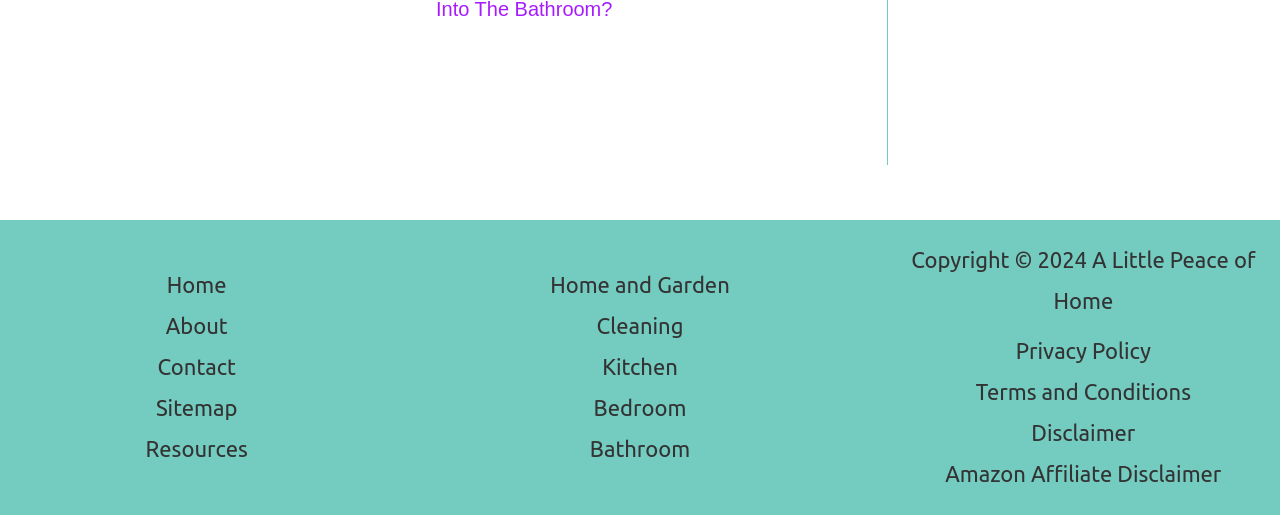Please identify the bounding box coordinates of the element I need to click to follow this instruction: "read privacy policy".

[0.793, 0.657, 0.899, 0.706]